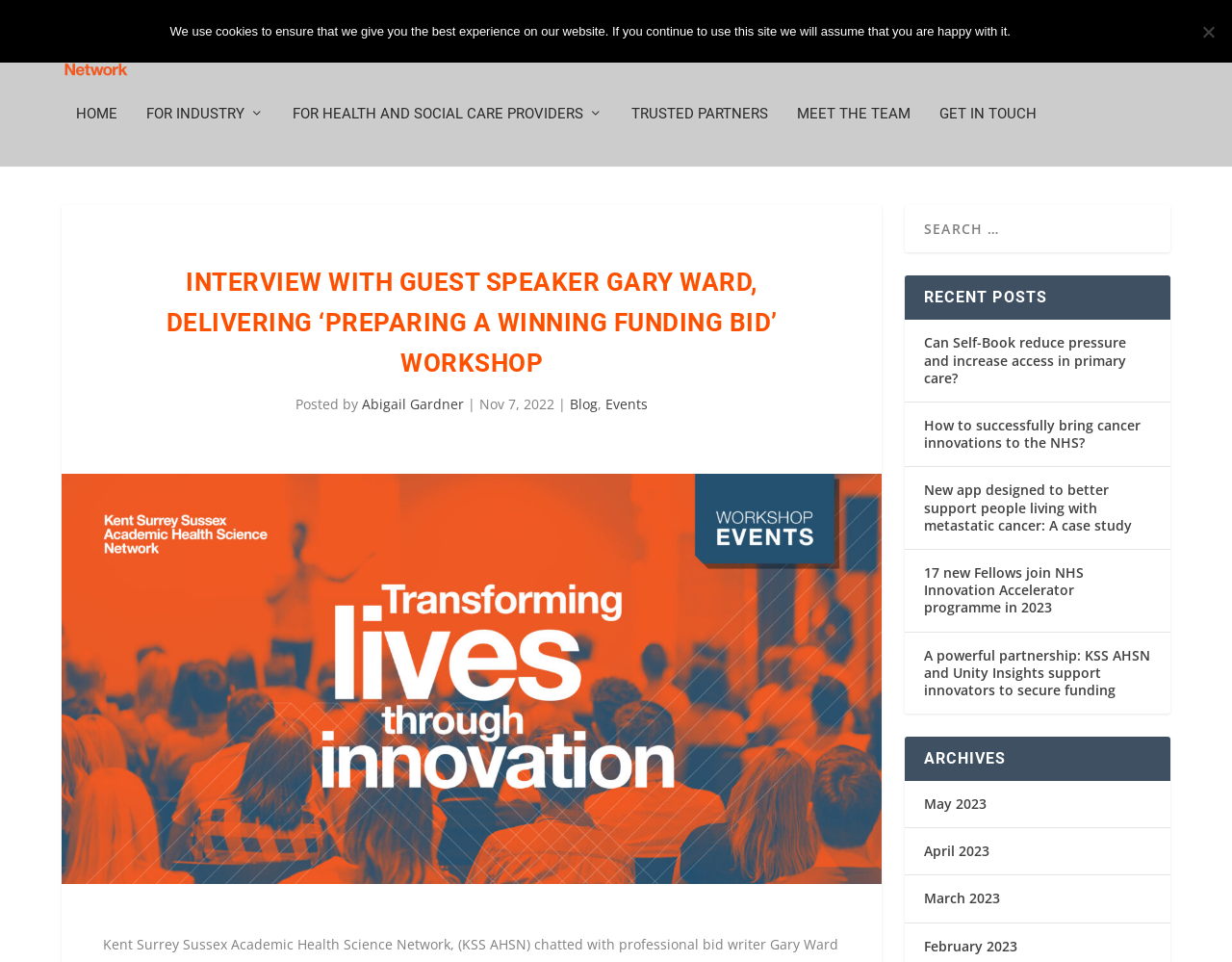Please respond to the question with a concise word or phrase:
How many recent posts are listed?

5